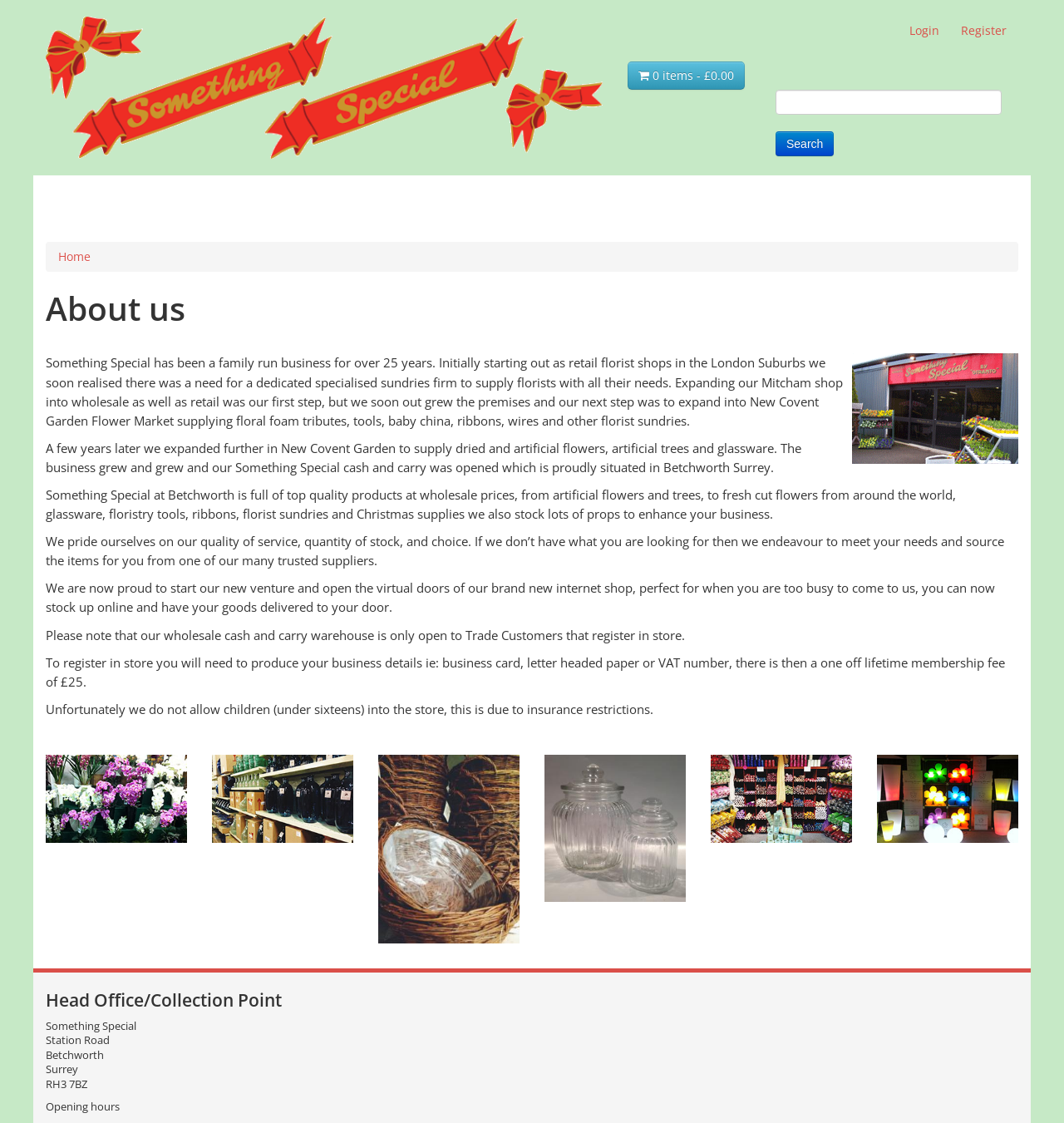Analyze and describe the webpage in a detailed narrative.

This webpage is about "Something Special", a family-run business that has been operating for over 25 years. At the top left corner, there is a link to "Skip to main content". Next to it, there is a navigation menu with links to "Home", "Login", and "Register", accompanied by an image of a home icon. On the right side of the top section, there is a shopping cart link with a price of £0.00 and a search textbox with a "Search" button.

Below the navigation menu, there is a heading that reads "About us". Underneath, there is a long article that describes the history and development of the business, including its expansion into wholesale and retail, and the opening of its cash and carry store in Betchworth, Surrey. The article also mentions the business's pride in its quality of service, quantity of stock, and choice, as well as its new online shop.

Further down, there is a section with the heading "Head Office/Collection Point", which displays the business's address, including the street, town, county, and postcode. The page also mentions the business's opening hours.

Throughout the page, there are no prominent images, but there are several links and buttons that allow users to navigate and interact with the website.